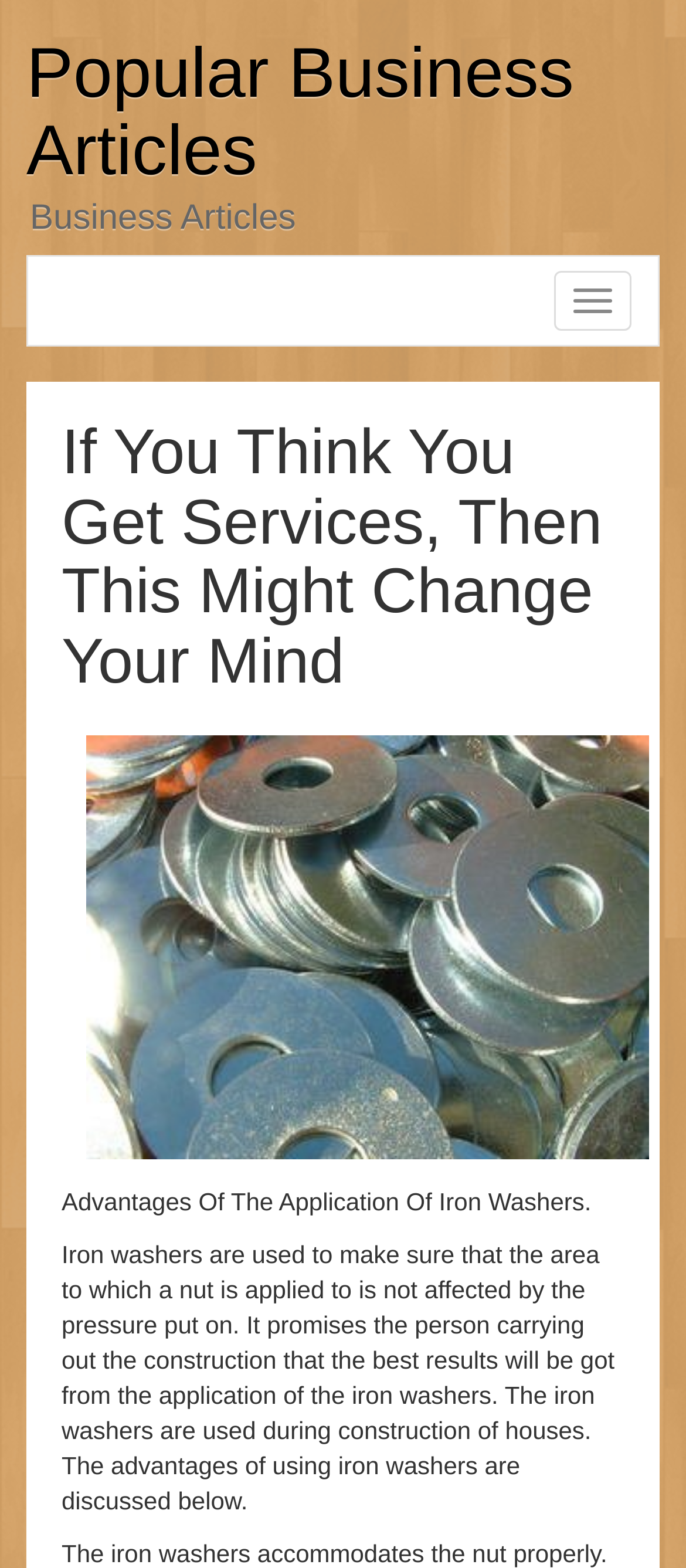Use a single word or phrase to answer the question: What is the function of the button?

Toggle navigation